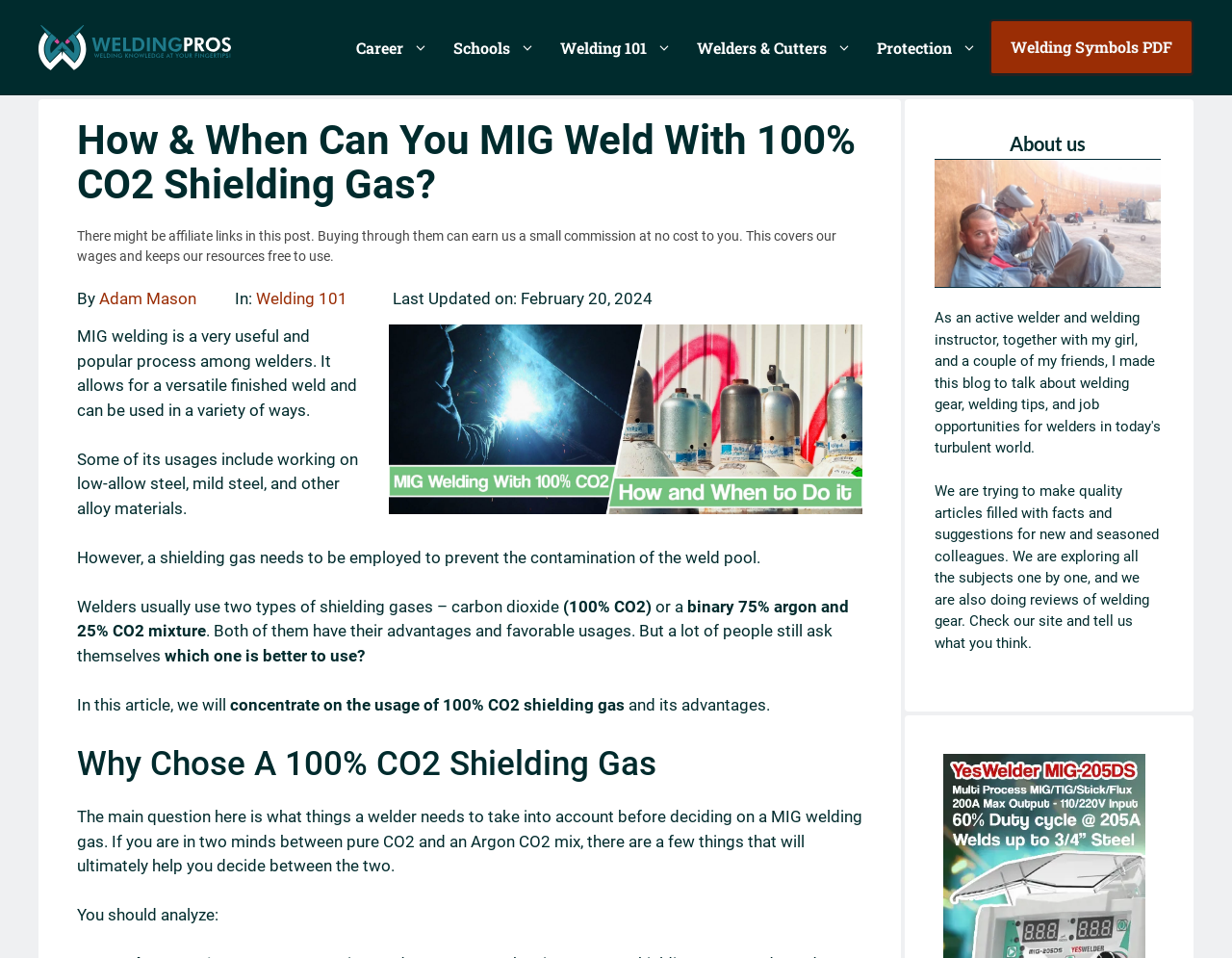What is the main topic of this webpage?
Based on the screenshot, answer the question with a single word or phrase.

MIG welding